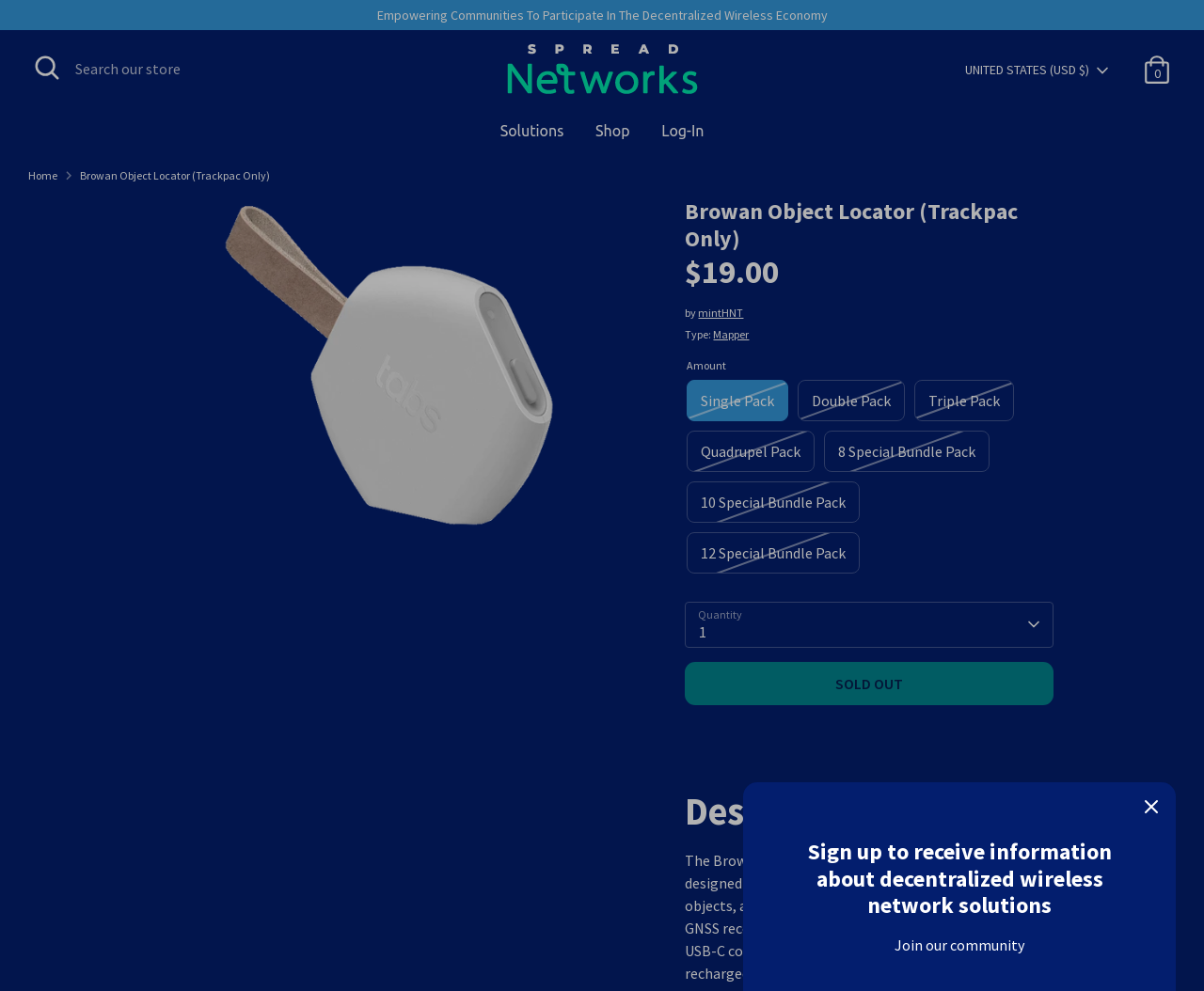Identify the bounding box coordinates of the part that should be clicked to carry out this instruction: "Read the 'About Dale' page".

None